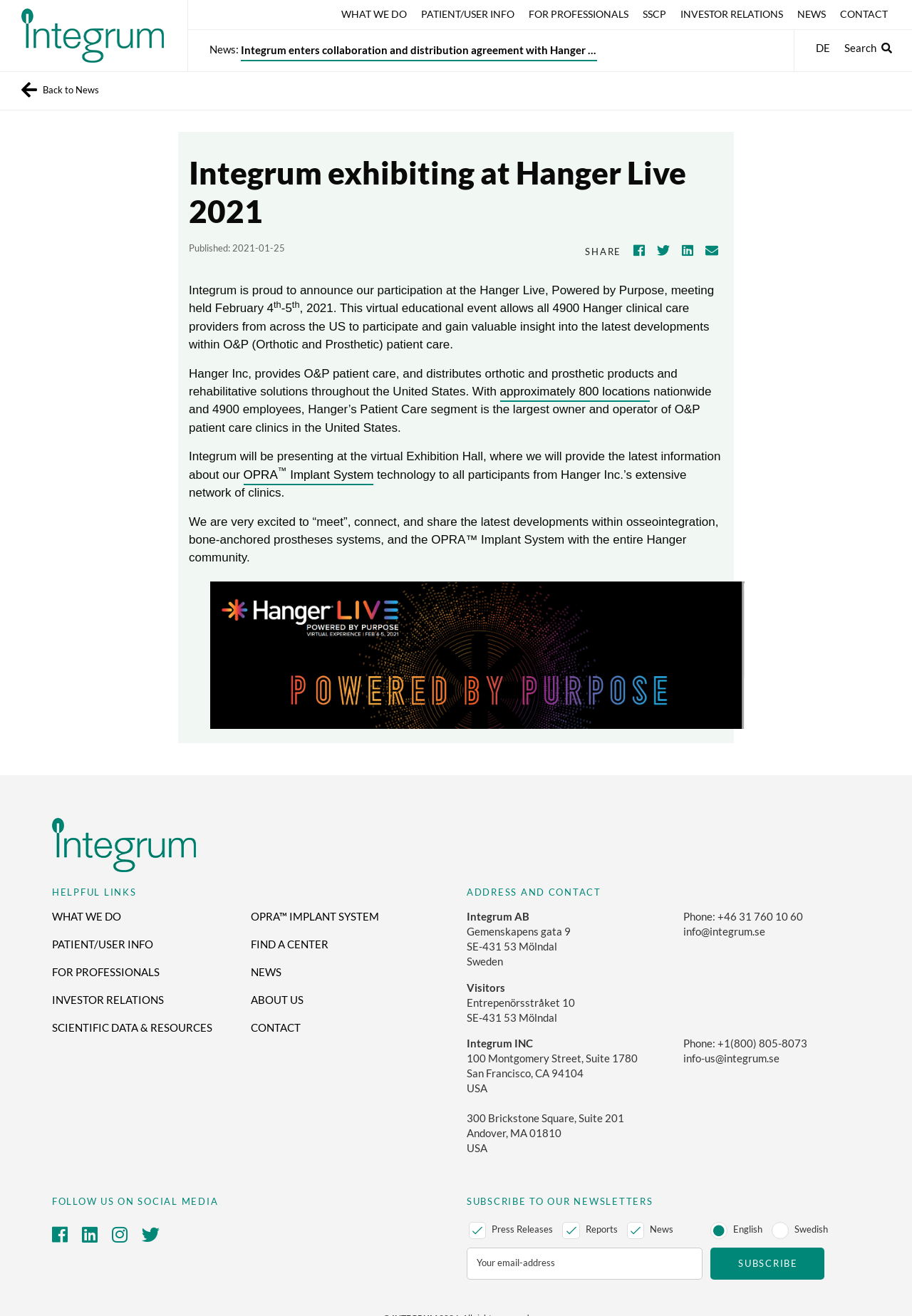Could you highlight the region that needs to be clicked to execute the instruction: "Click on WHAT WE DO"?

[0.374, 0.006, 0.446, 0.017]